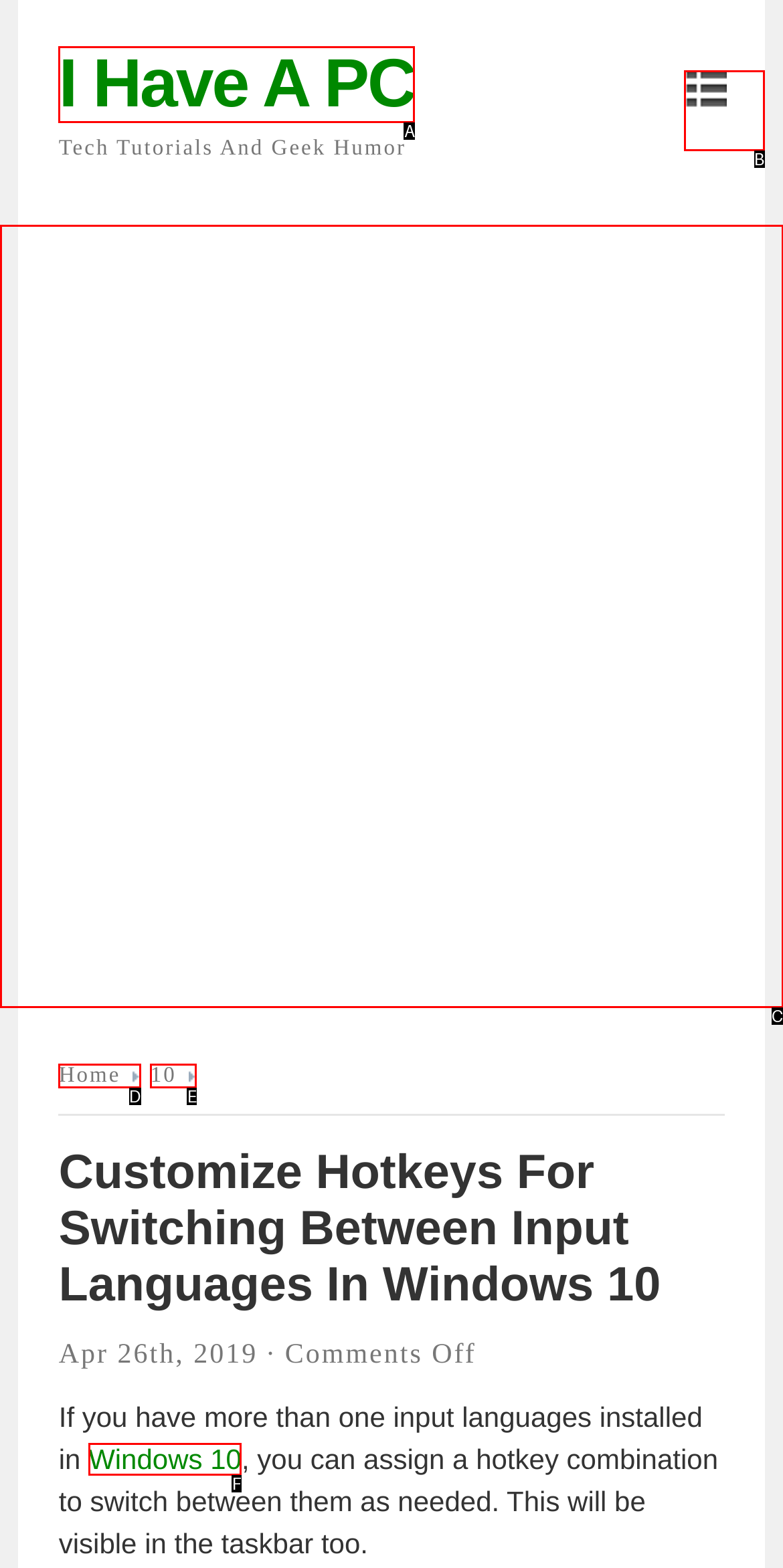Choose the option that best matches the element: parent_node: I Have A PC
Respond with the letter of the correct option.

B